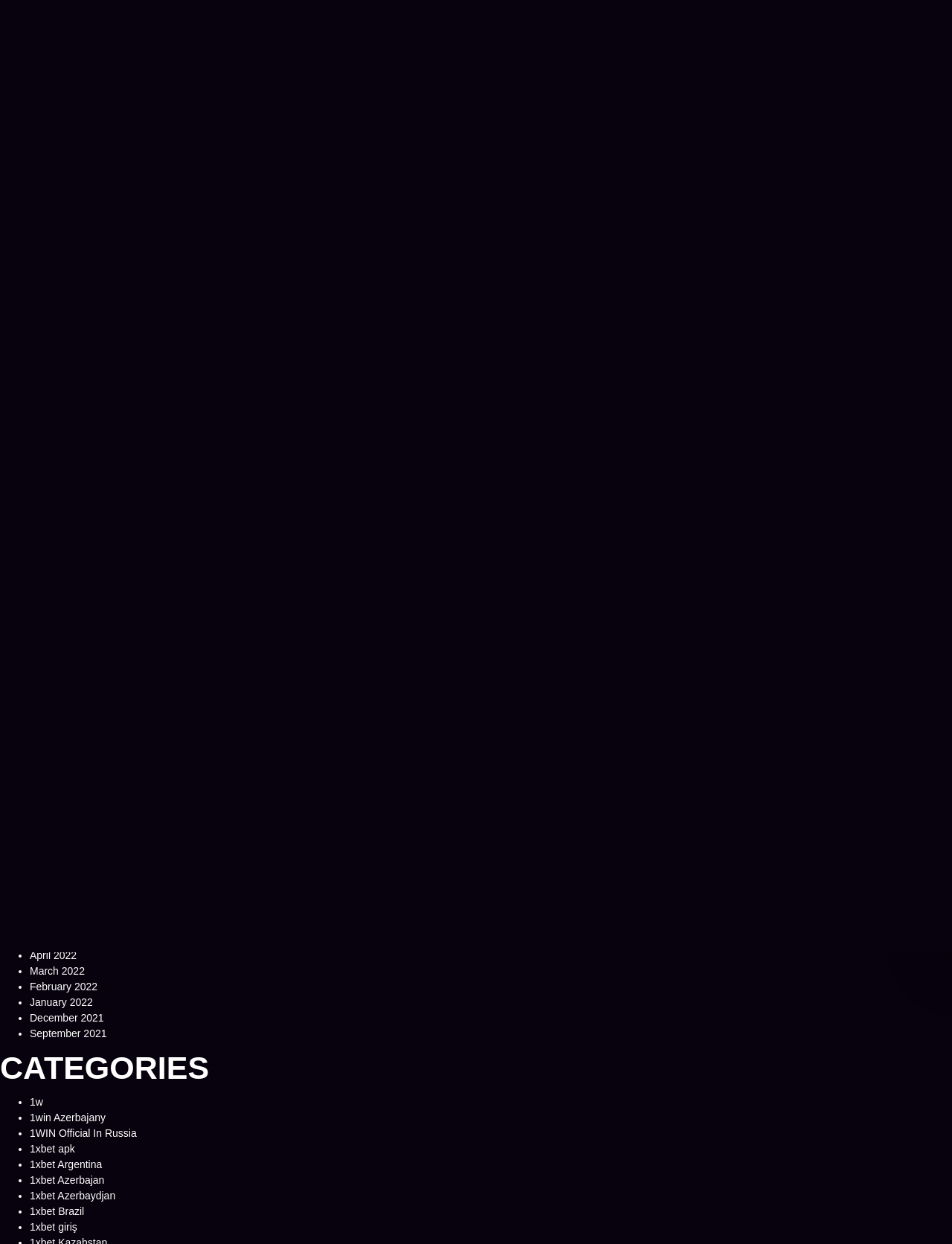Provide a one-word or brief phrase answer to the question:
How many recent posts are listed on the webpage?

5